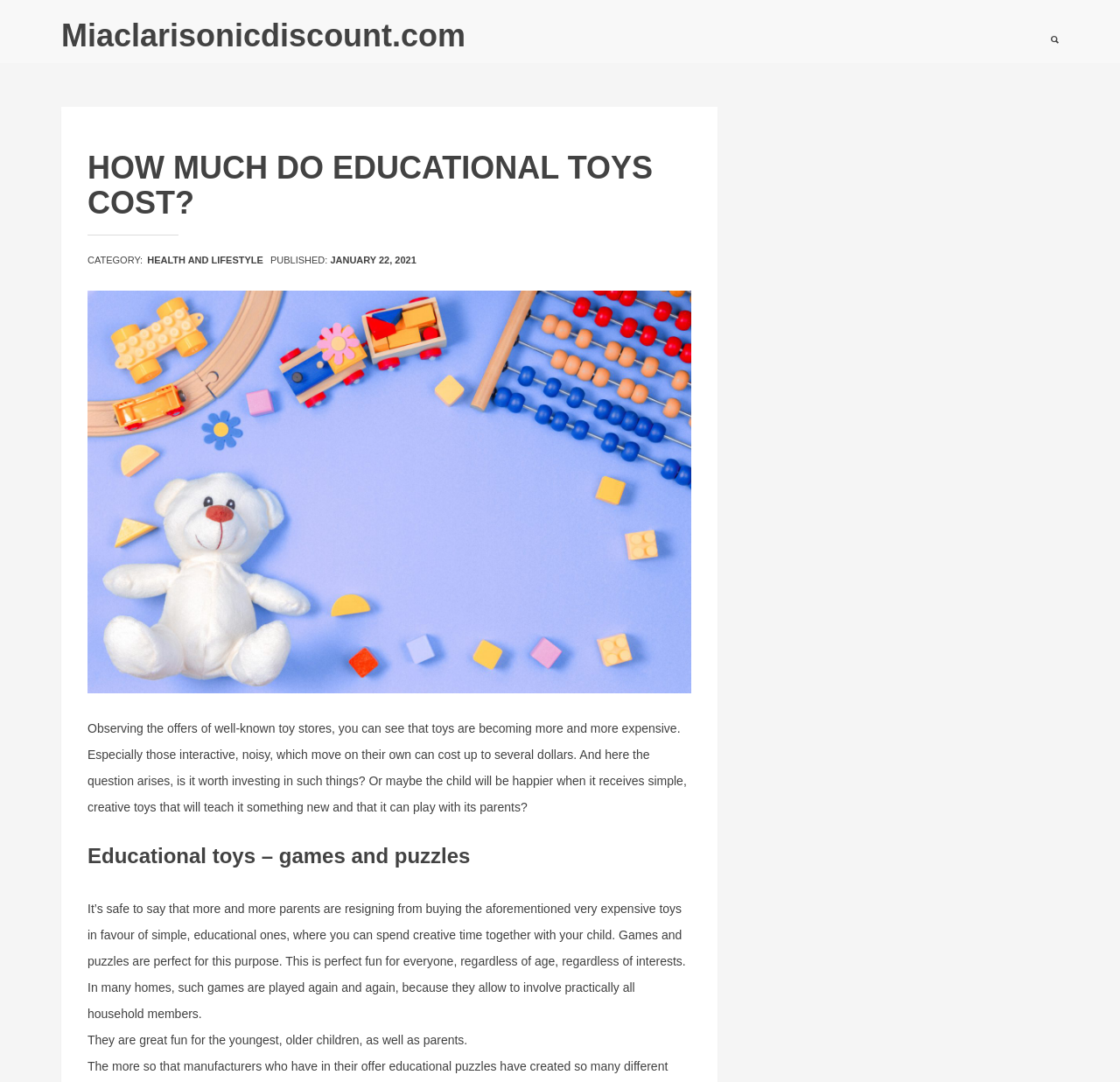When was the article published?
Answer the question in a detailed and comprehensive manner.

I found the publication date of the article by looking at the text 'PUBLISHED:' and the link next to it, which is 'JANUARY 22, 2021'.